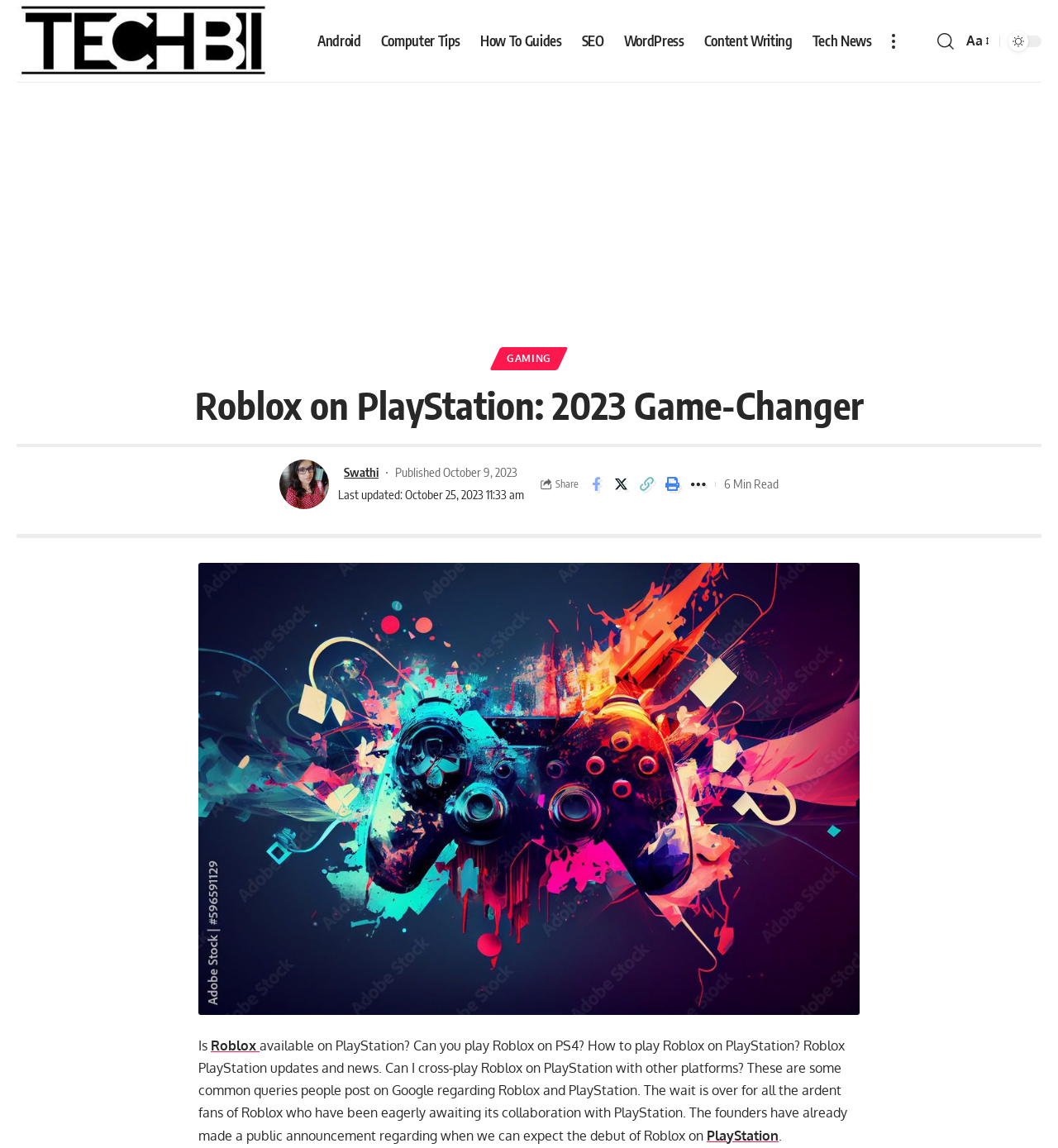Pinpoint the bounding box coordinates of the clickable area necessary to execute the following instruction: "Search for something". The coordinates should be given as four float numbers between 0 and 1, namely [left, top, right, bottom].

[0.886, 0.024, 0.902, 0.048]